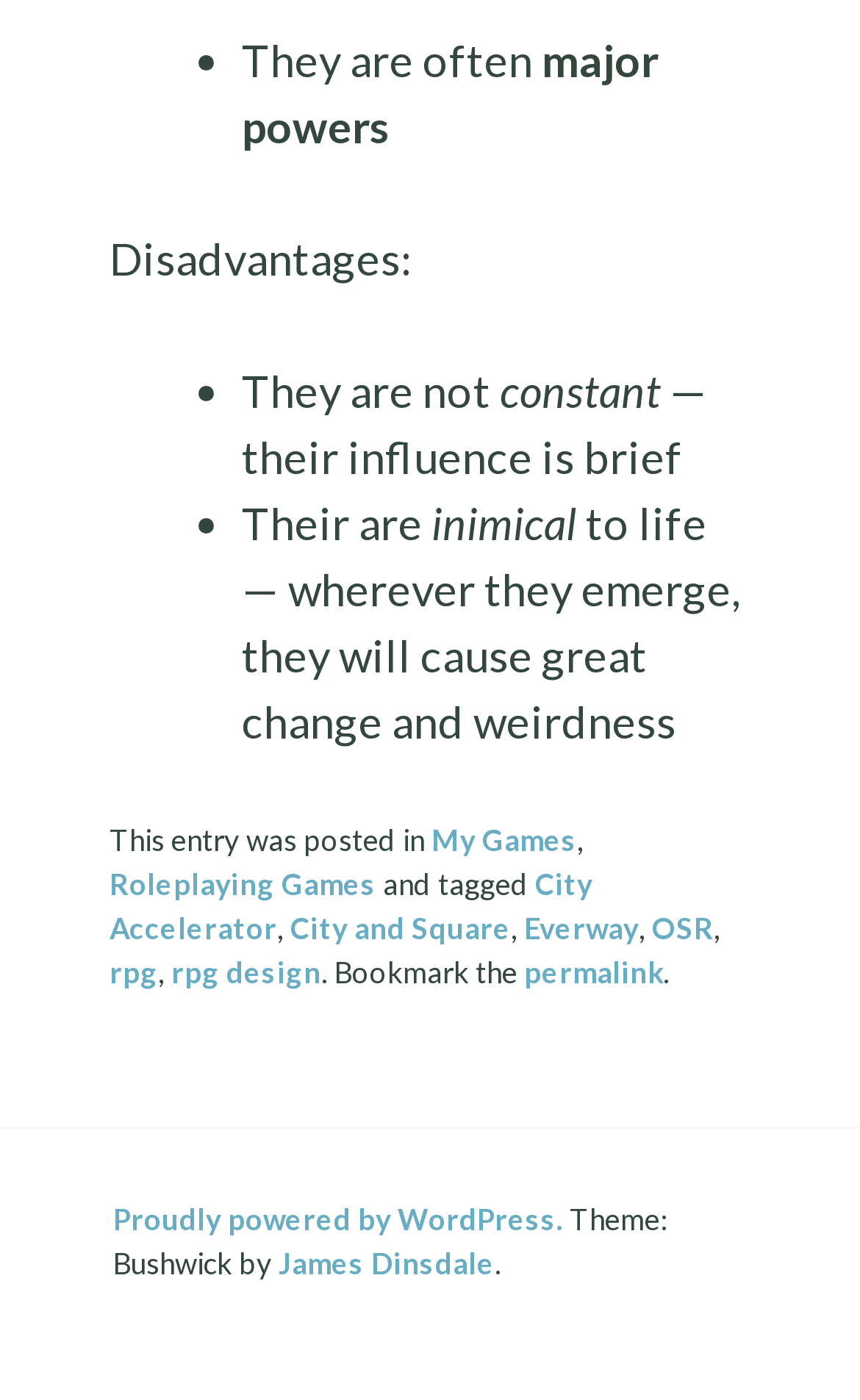Find the bounding box coordinates of the clickable area required to complete the following action: "Click on 'Roleplaying Games'".

[0.127, 0.619, 0.437, 0.644]